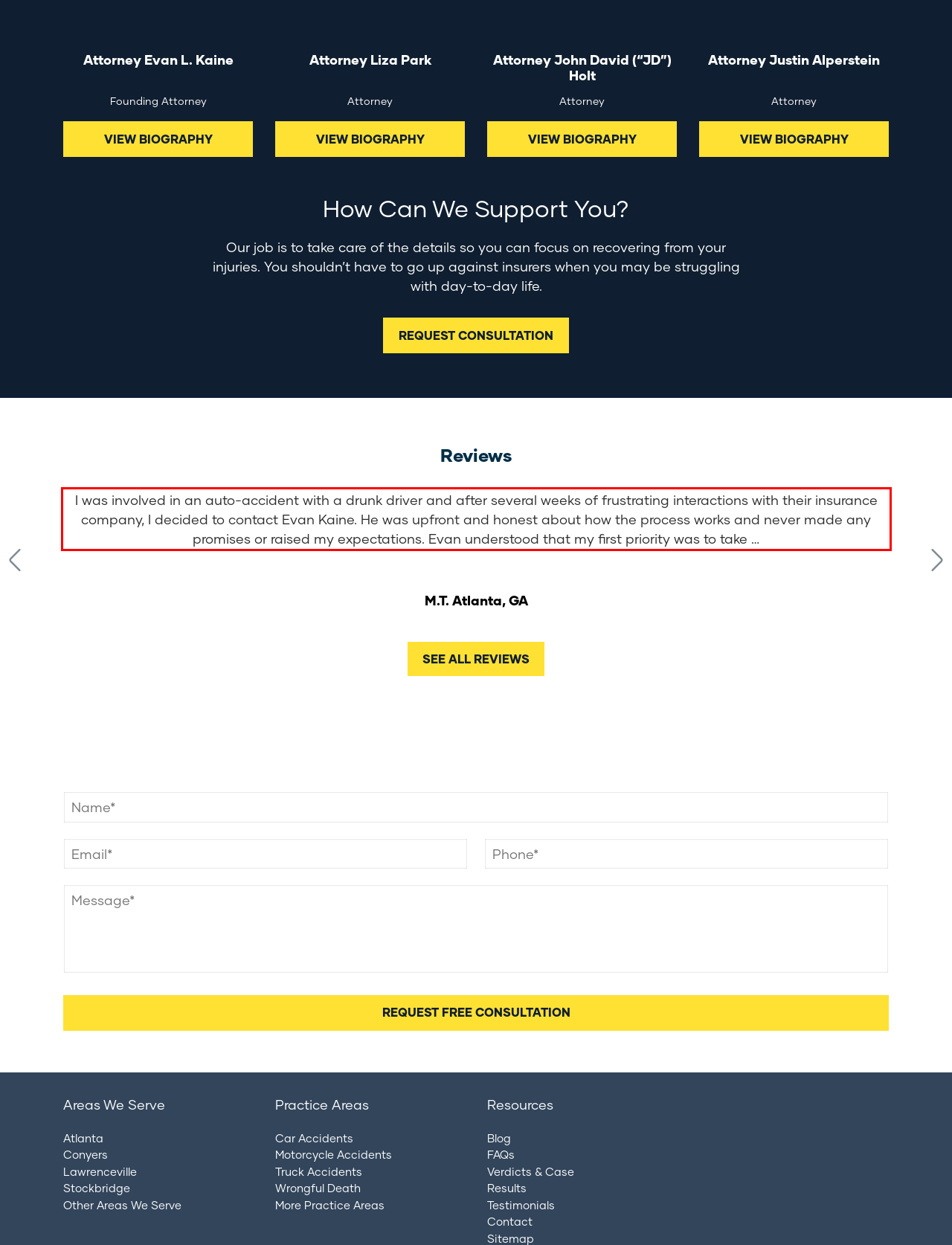Look at the webpage screenshot and recognize the text inside the red bounding box.

I was involved in an auto-accident with a drunk driver and after several weeks of frustrating interactions with their insurance company, I decided to contact Evan Kaine. He was upfront and honest about how the process works and never made any promises or raised my expectations. Evan understood that my first priority was to take …